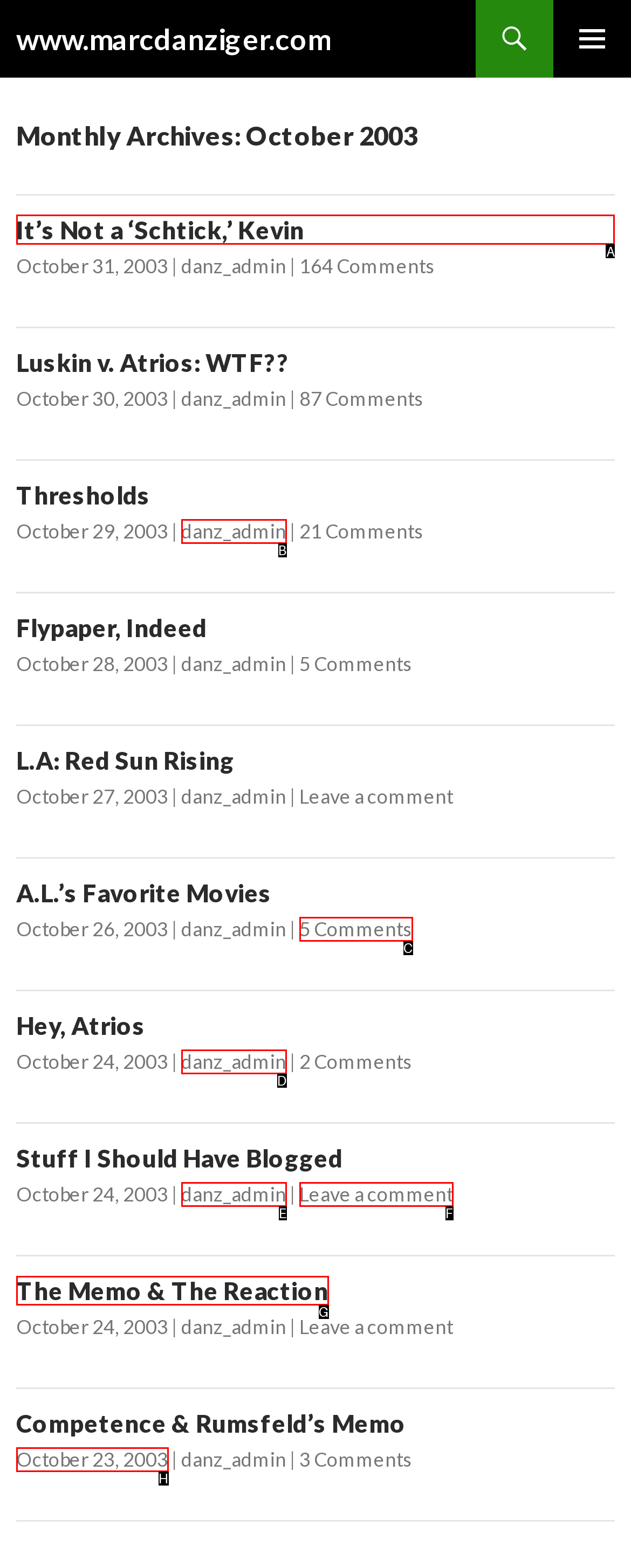Determine which option you need to click to execute the following task: Read the 'It’s Not a ‘Schtick,’ Kevin' article. Provide your answer as a single letter.

A